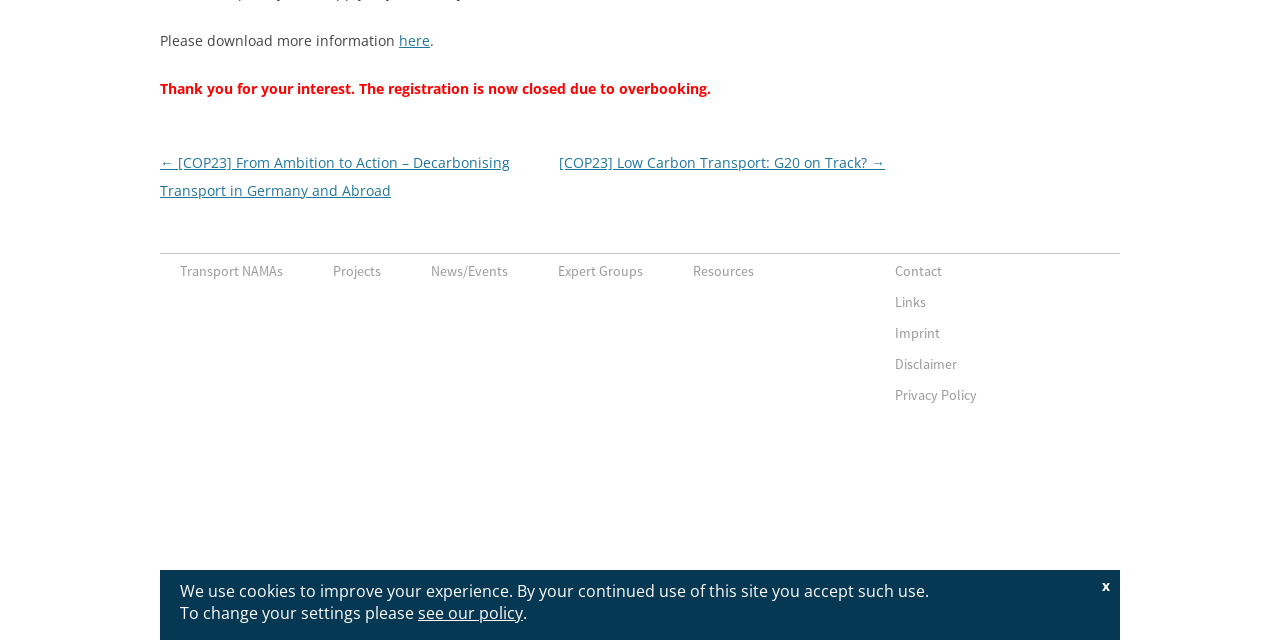Locate and provide the bounding box coordinates for the HTML element that matches this description: "Transport NAMAs".

[0.141, 0.409, 0.221, 0.437]